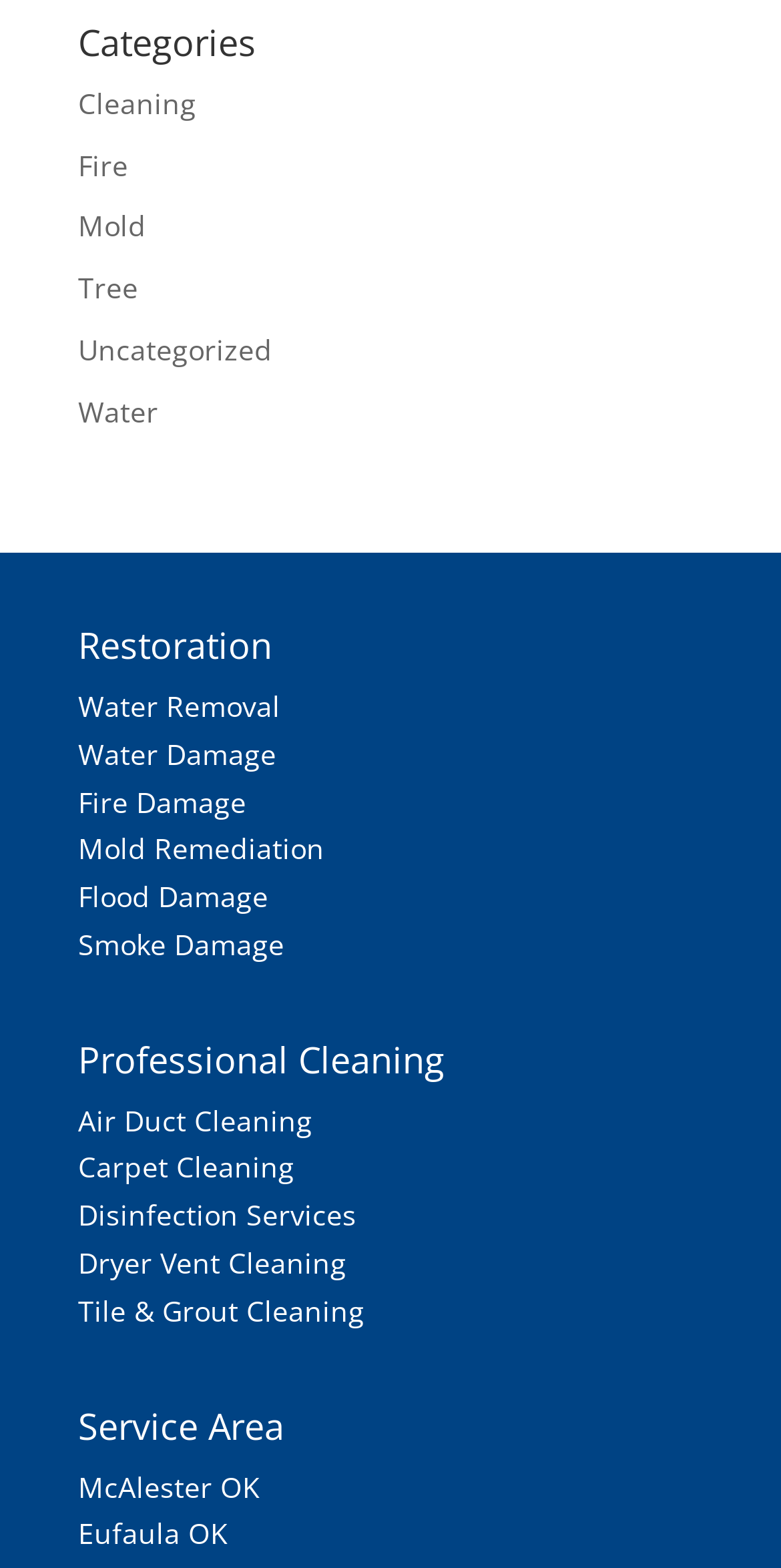Please provide a brief answer to the question using only one word or phrase: 
How many restoration services are listed?

6